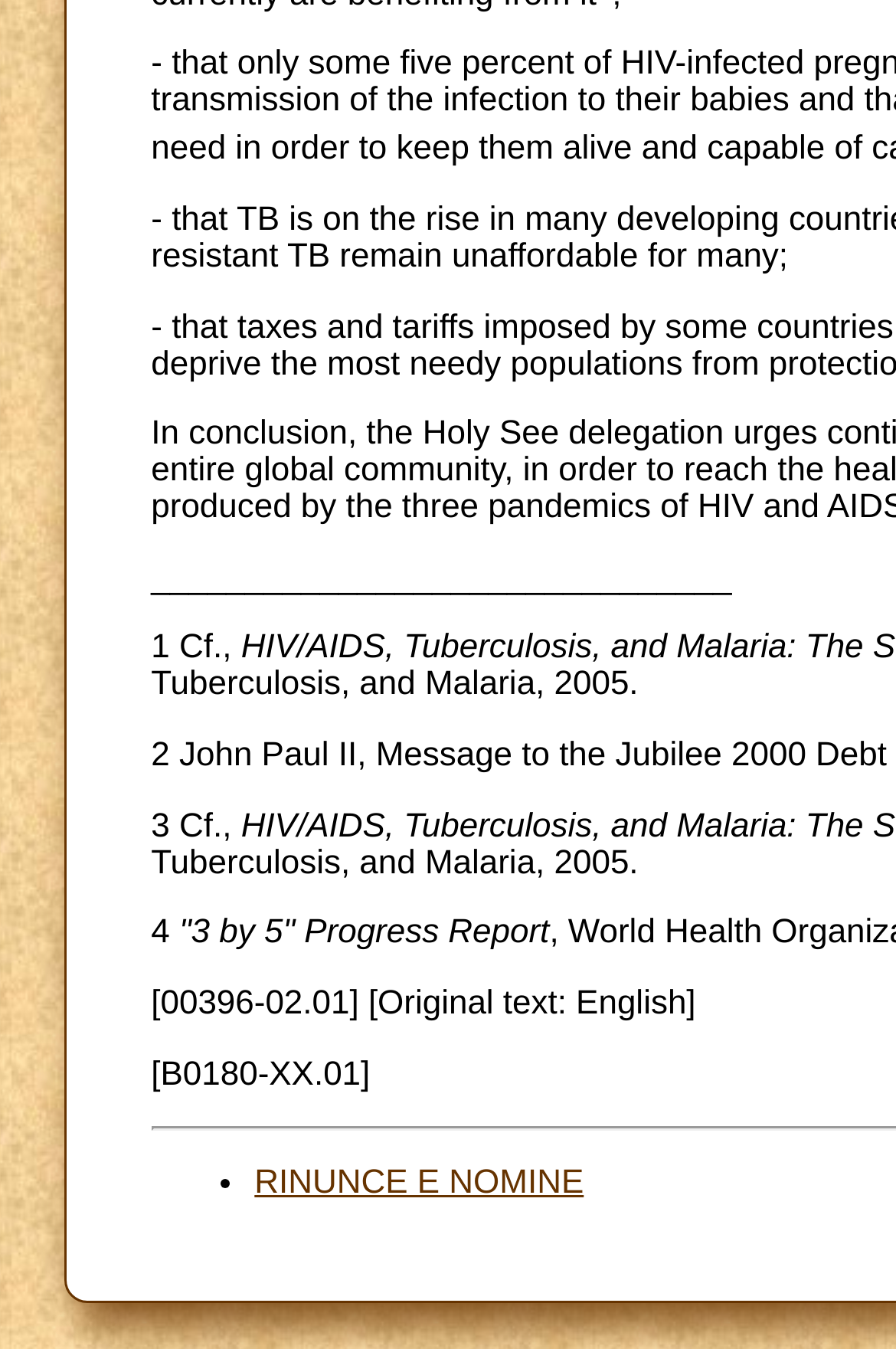Can you look at the image and give a comprehensive answer to the question:
What is the language of the original text?

The language of the original text can be found in the text '[00396-02.01] [Original text: English]' which is located at the coordinates [0.169, 0.731, 0.777, 0.758] and is a part of the static text element.